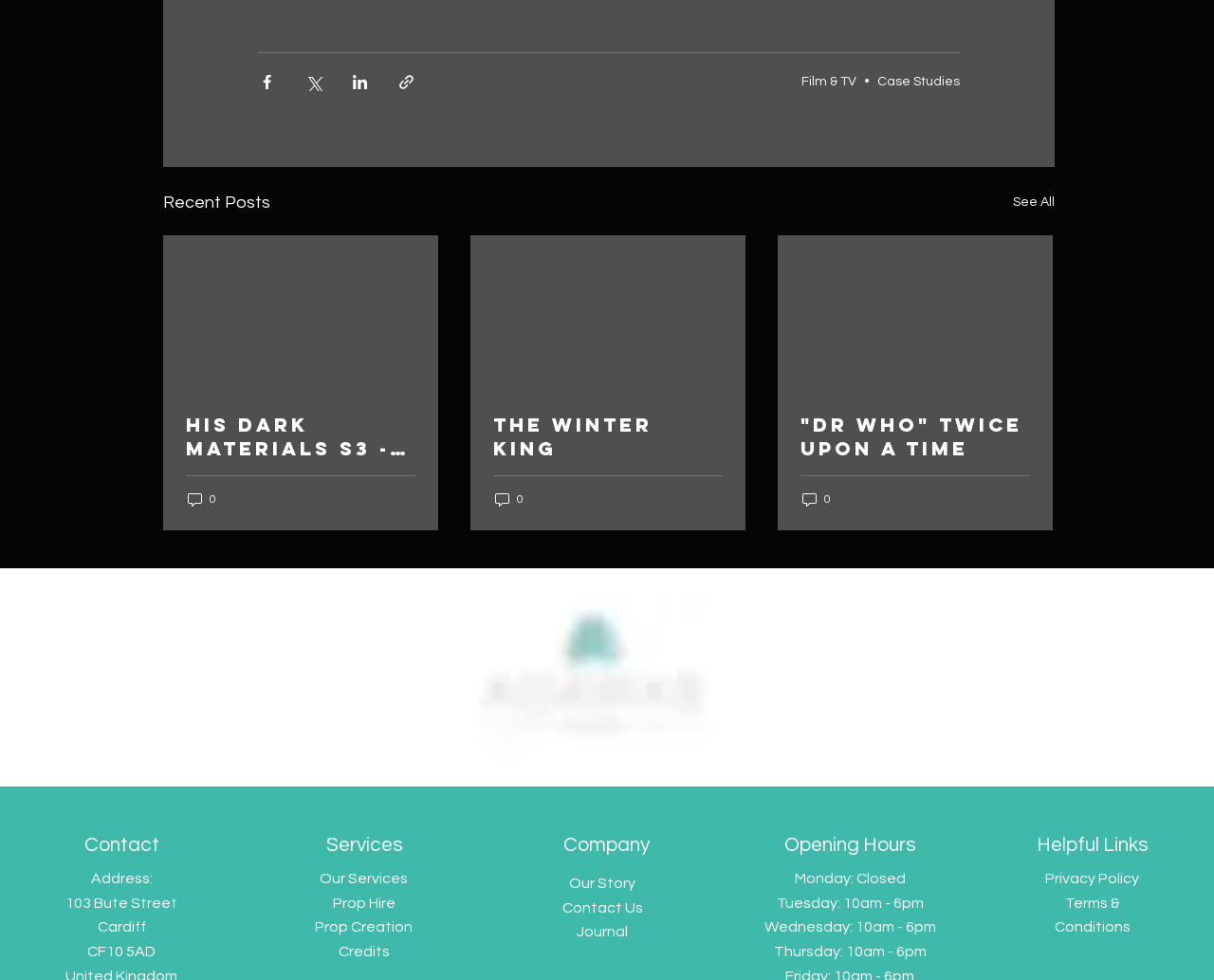Give a one-word or short phrase answer to this question: 
How many social media sharing options are available?

4